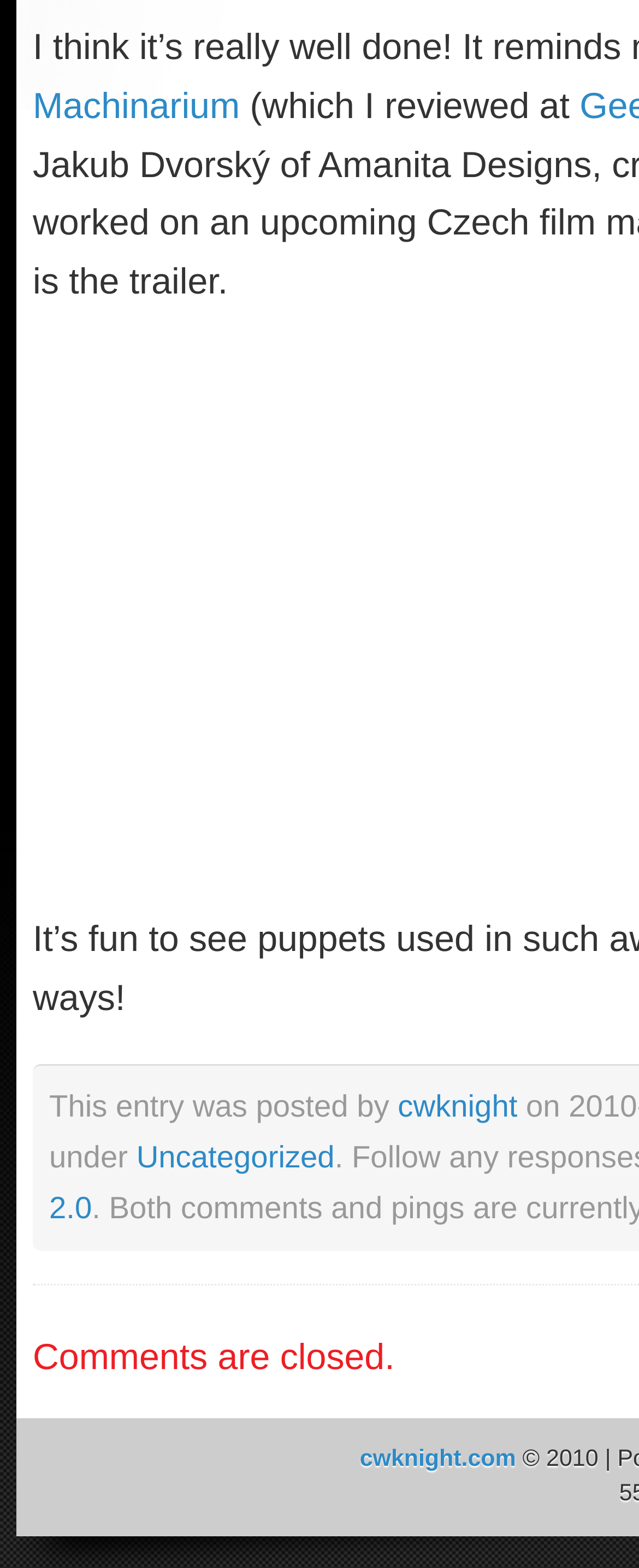Who is the author of the post?
Using the image as a reference, give an elaborate response to the question.

By examining the webpage, I found a link with the text 'cwknight' which is located below the text 'This entry was posted by'. This suggests that cwknight is the author of the post.